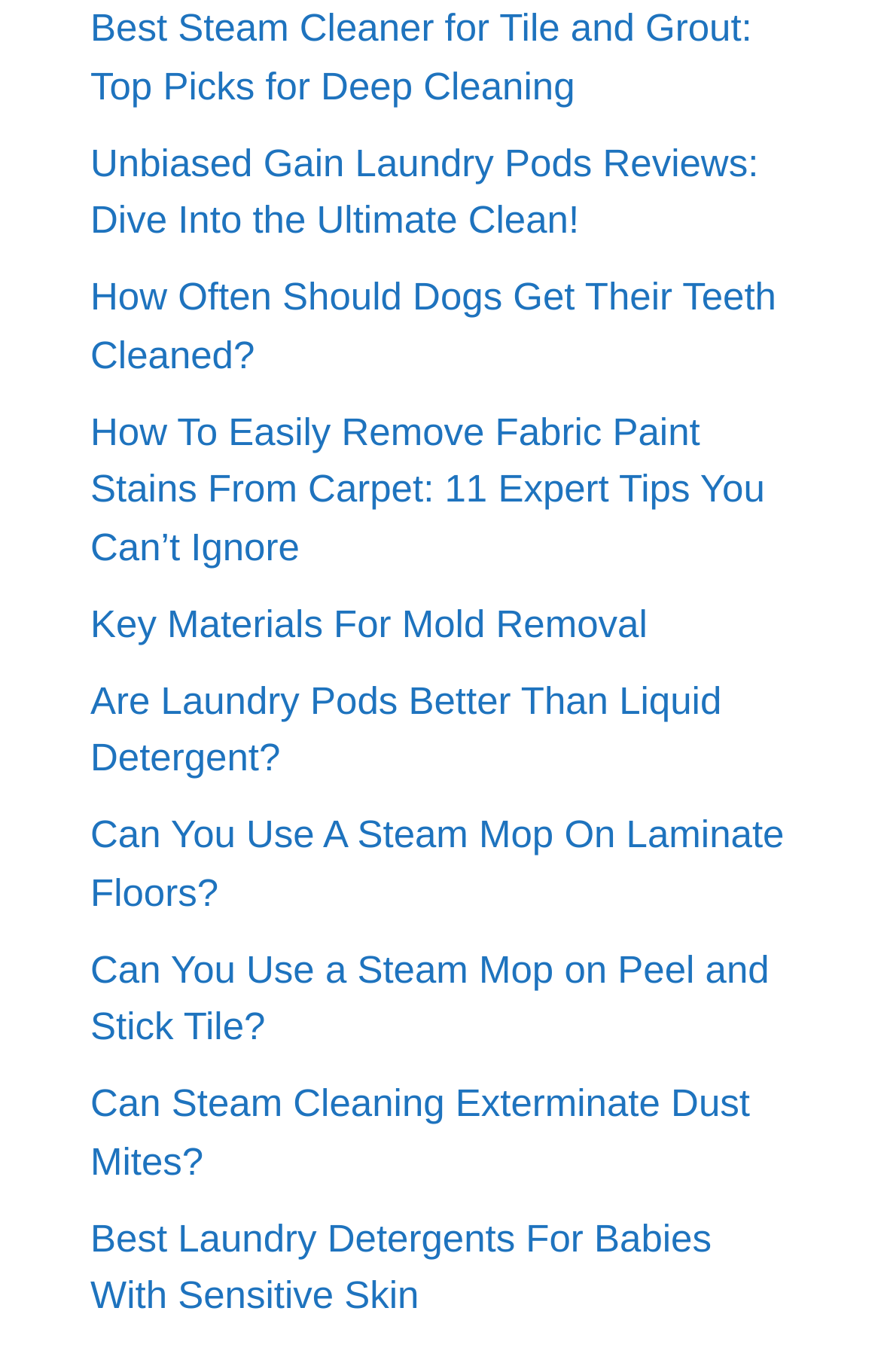What is the vertical position of the link 'Can You Use a Steam Mop on Peel and Stick Tile?'?
Based on the image, answer the question with a single word or brief phrase.

Middle